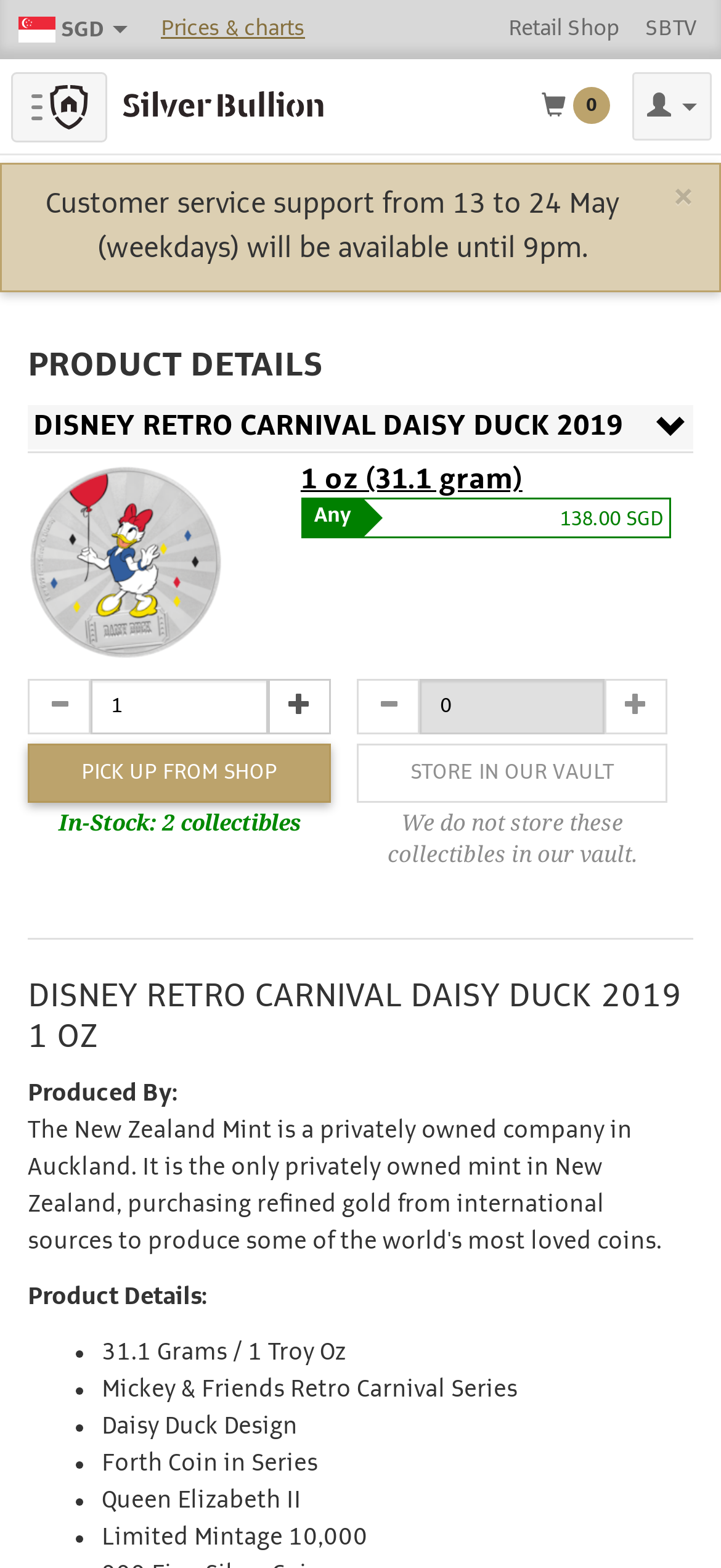Determine the bounding box coordinates for the clickable element to execute this instruction: "Check the Privacy Policy". Provide the coordinates as four float numbers between 0 and 1, i.e., [left, top, right, bottom].

None